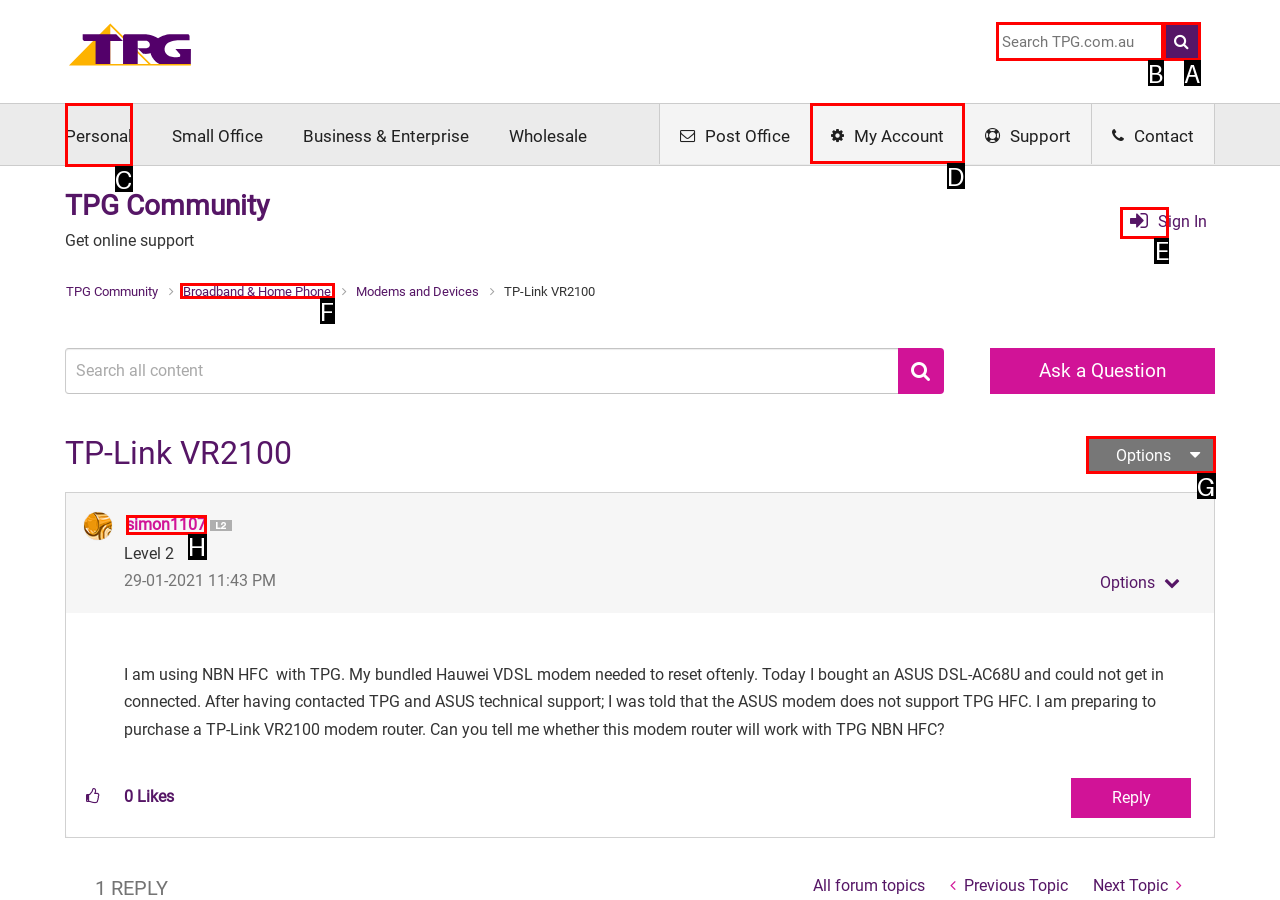Identify the correct UI element to click to achieve the task: Sign in.
Answer with the letter of the appropriate option from the choices given.

E